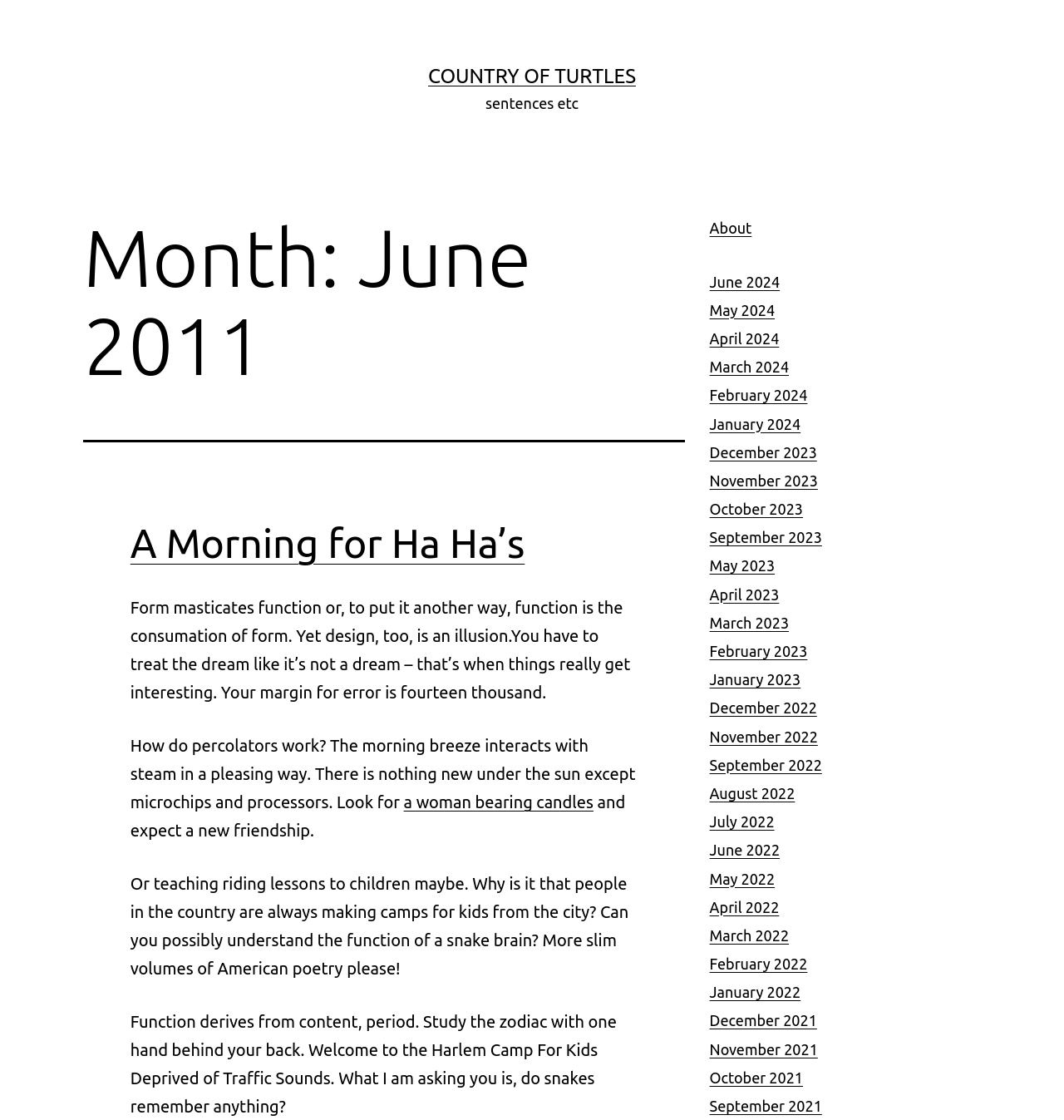Using the element description: "November 2022", determine the bounding box coordinates. The coordinates should be in the format [left, top, right, bottom], with values between 0 and 1.

[0.667, 0.65, 0.769, 0.665]